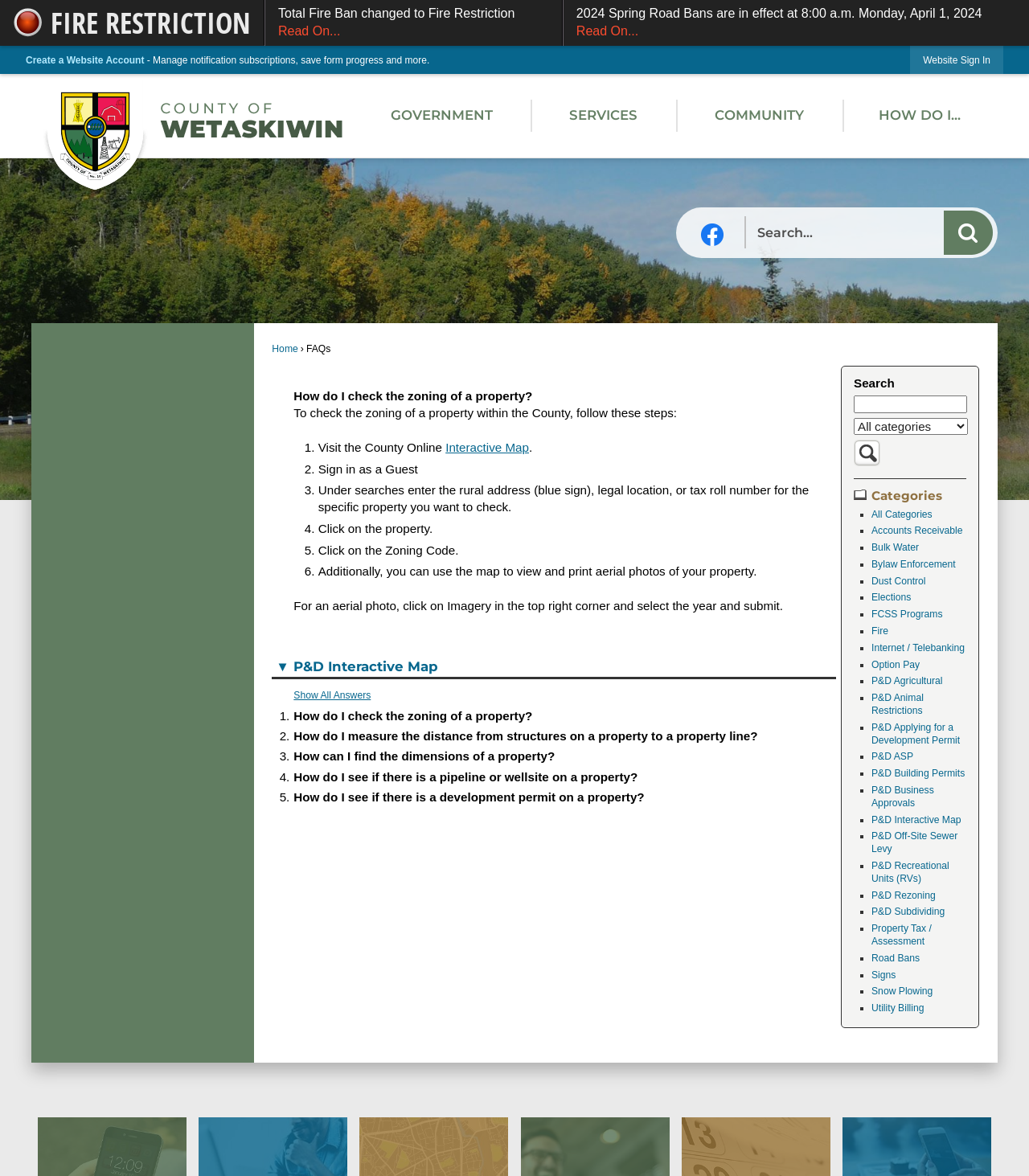Identify the bounding box coordinates for the UI element that matches this description: "P&D Building Permits".

[0.847, 0.653, 0.938, 0.663]